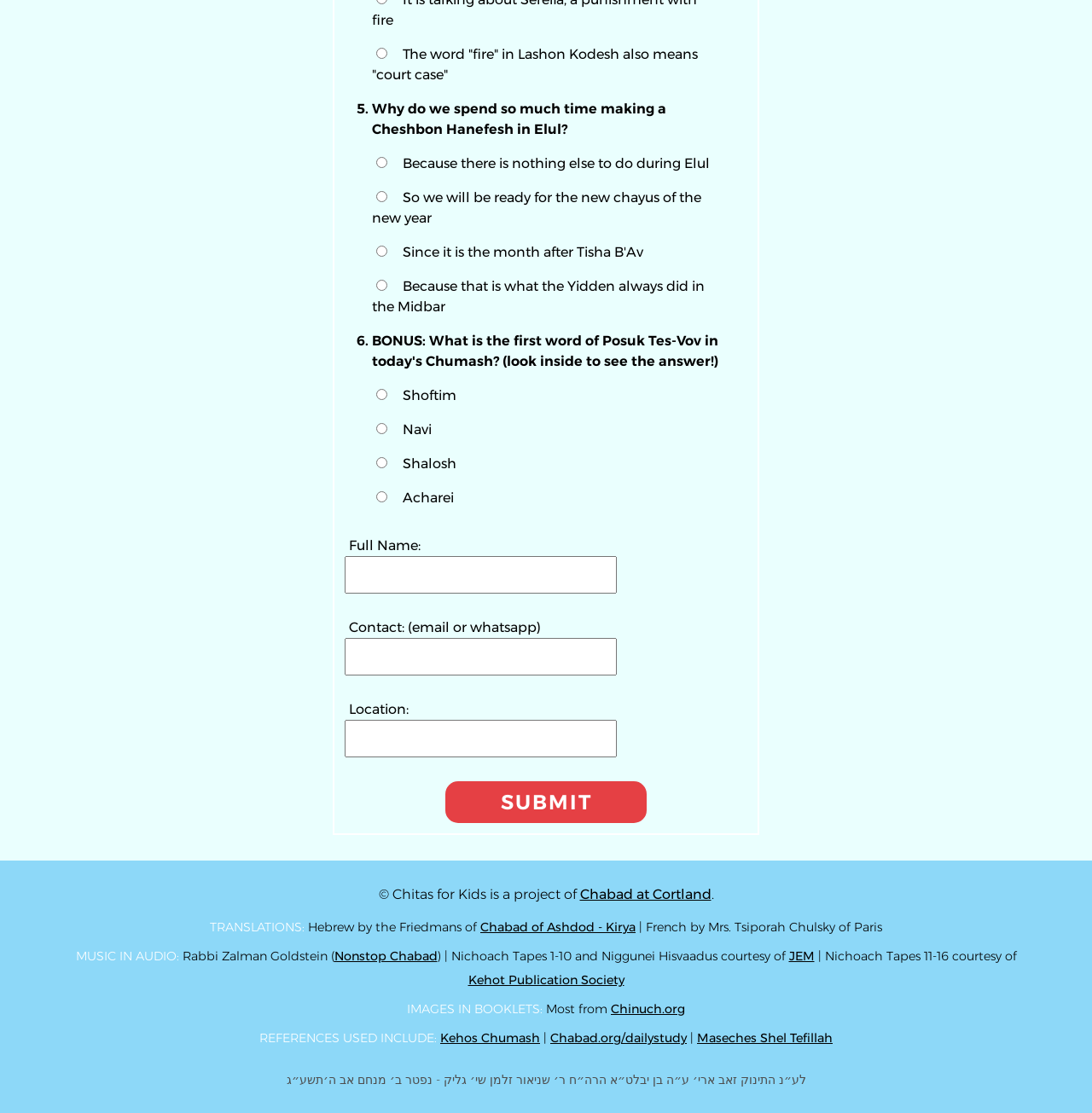Find the bounding box coordinates of the element I should click to carry out the following instruction: "Visit the Chabad at Cortland website".

[0.531, 0.796, 0.651, 0.811]